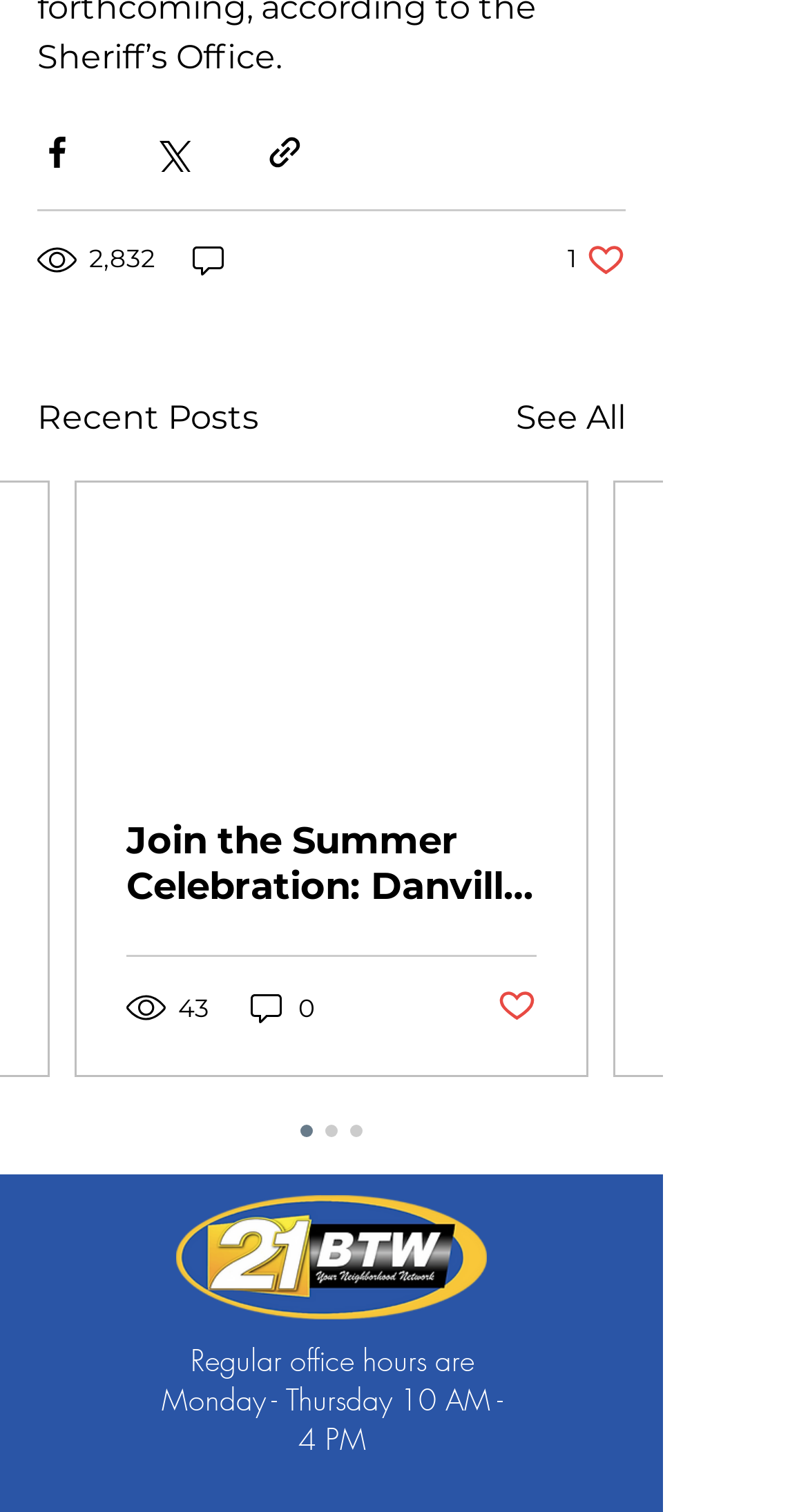Please identify the bounding box coordinates for the region that you need to click to follow this instruction: "View the image".

[0.218, 0.791, 0.603, 0.873]